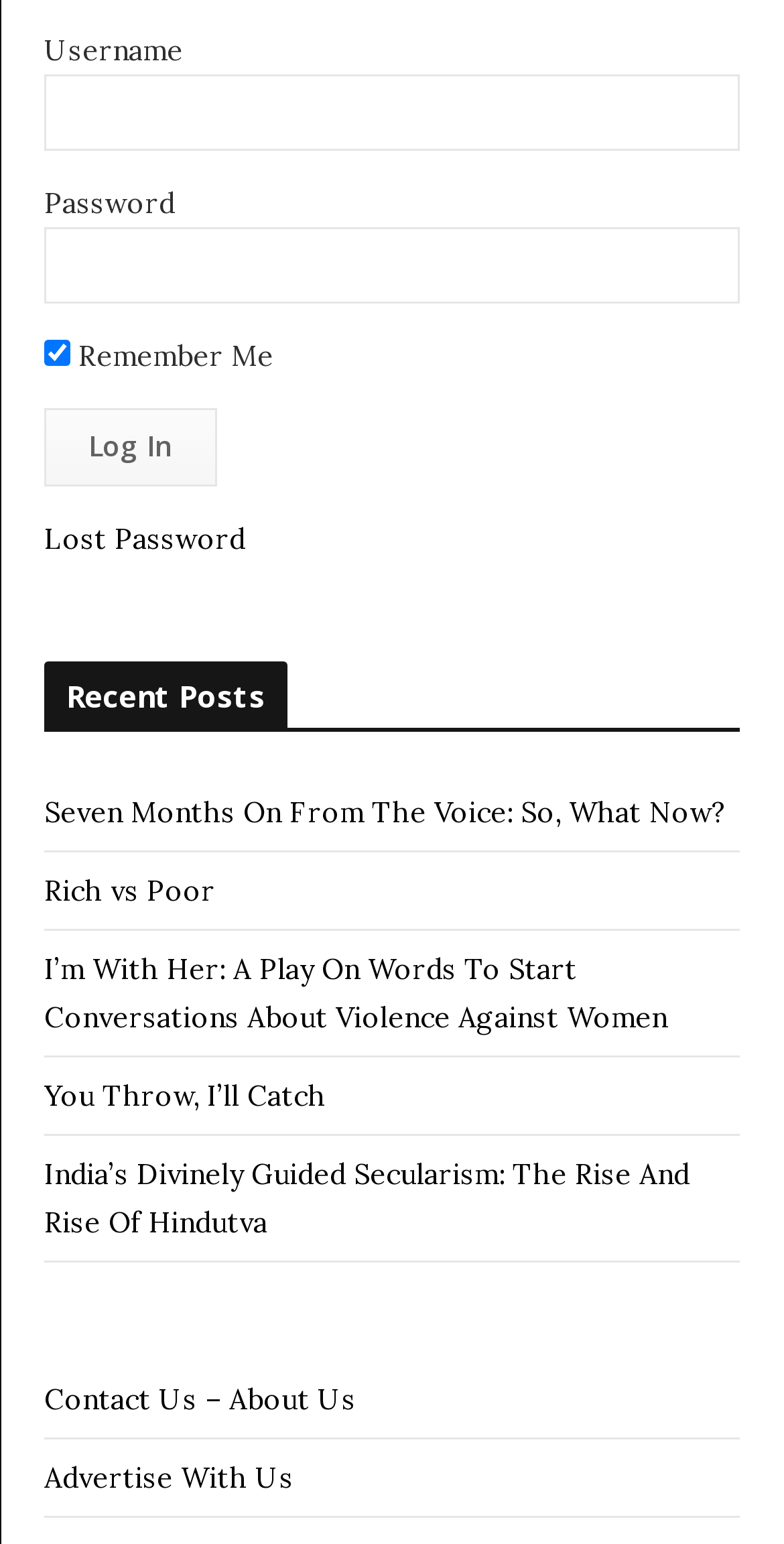How many recent posts are listed?
Utilize the information in the image to give a detailed answer to the question.

There are five recent posts listed, which are indicated by the link elements with OCR text 'Seven Months On From The Voice: So, What Now?', 'Rich vs Poor', 'I’m With Her: A Play On Words To Start Conversations About Violence Against Women', 'You Throw, I’ll Catch', and 'India’s Divinely Guided Secularism: The Rise And Rise Of Hindutva'.